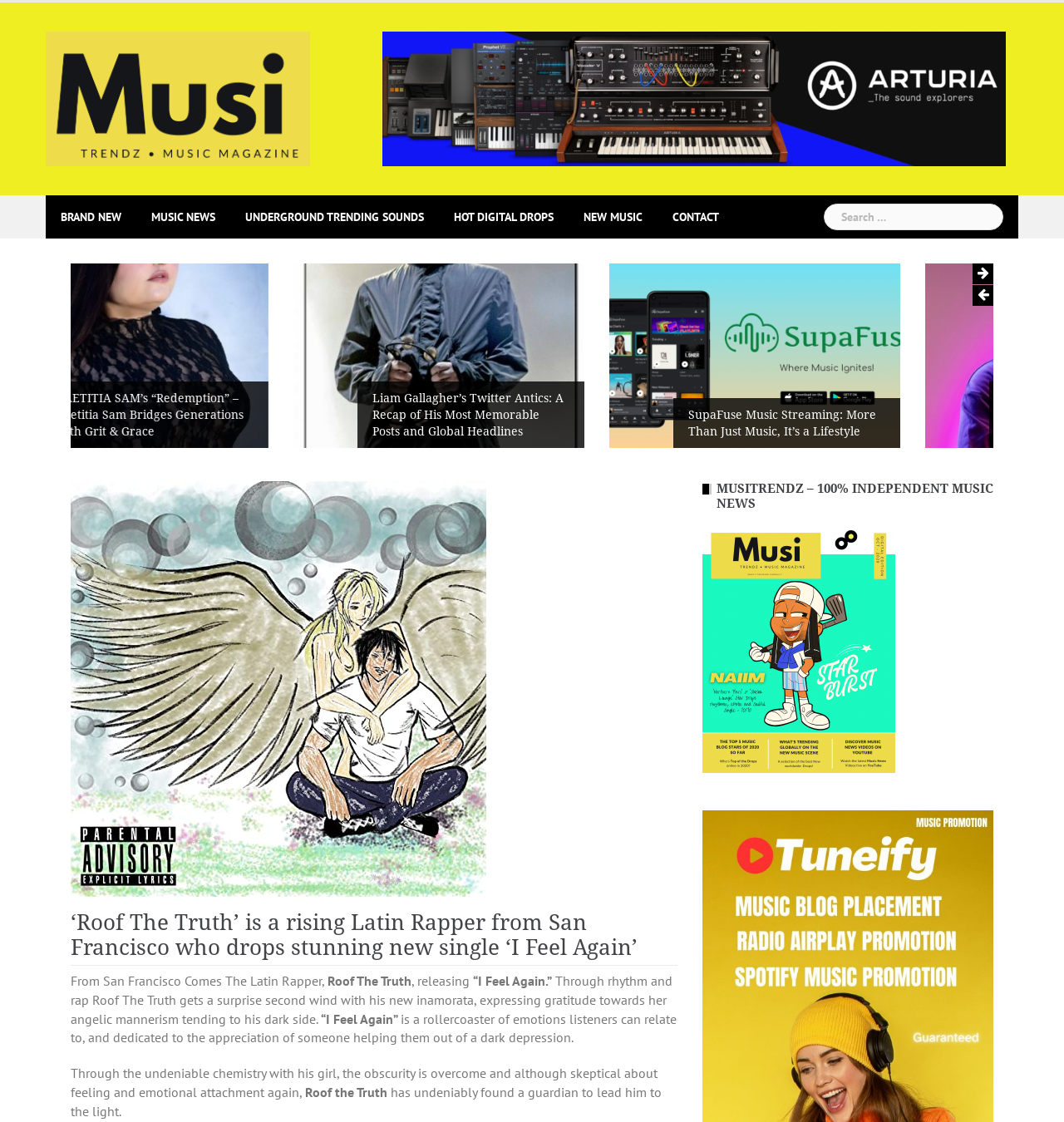Pinpoint the bounding box coordinates of the element that must be clicked to accomplish the following instruction: "Explore new music releases". The coordinates should be in the format of four float numbers between 0 and 1, i.e., [left, top, right, bottom].

[0.548, 0.174, 0.604, 0.213]